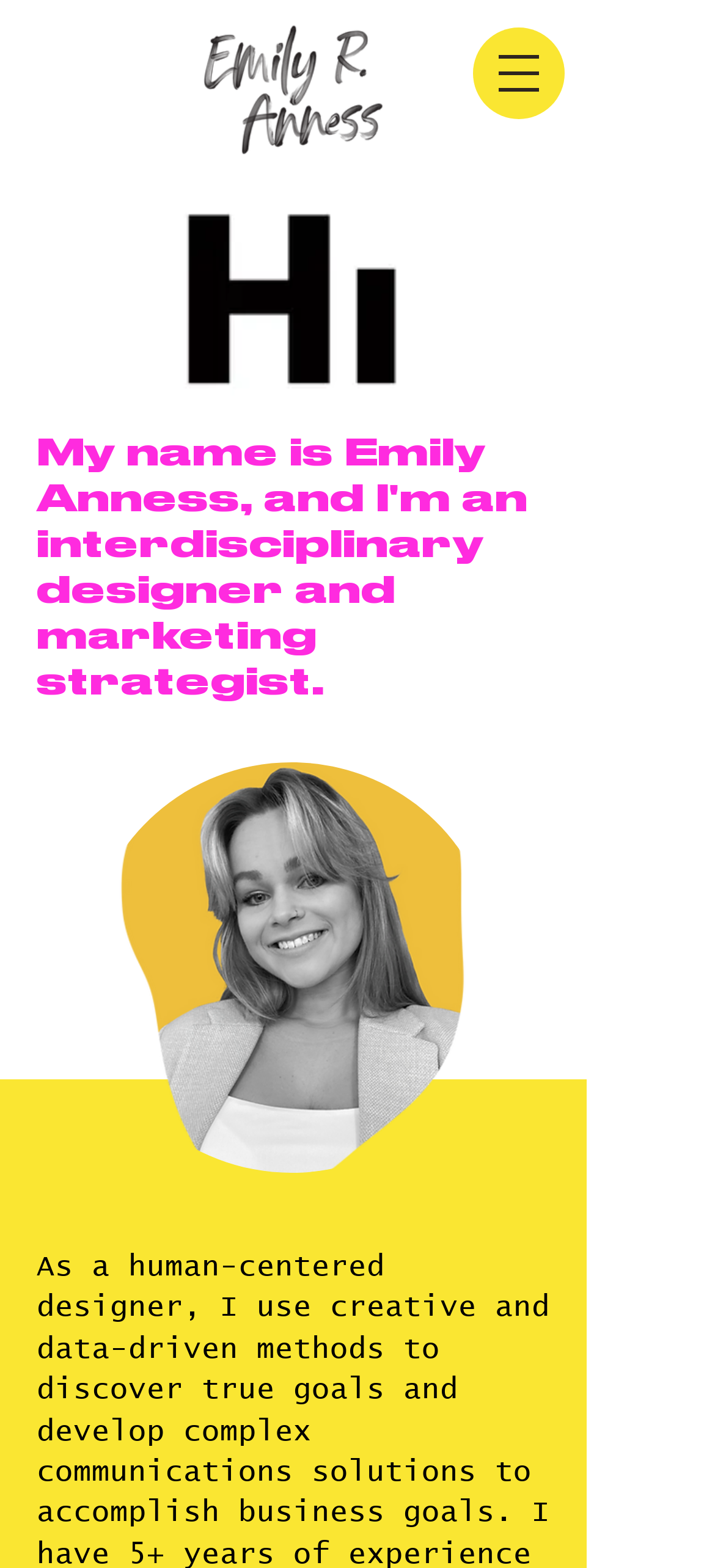Locate the bounding box coordinates of the UI element described by: "aria-label="Mute"". Provide the coordinates as four float numbers between 0 and 1, formatted as [left, top, right, bottom].

[0.638, 0.21, 0.769, 0.262]